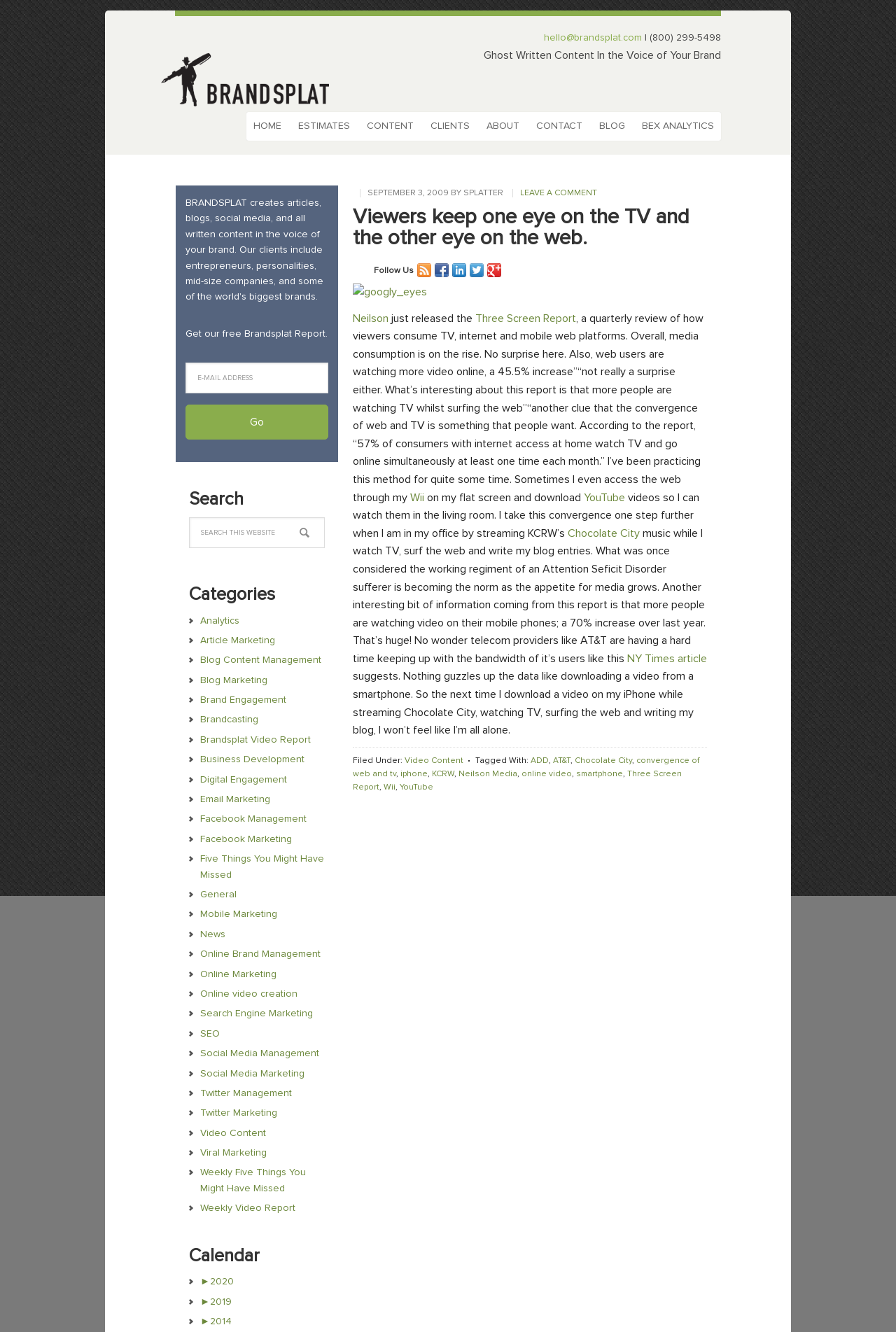Identify the bounding box coordinates of the clickable region to carry out the given instruction: "Fill in the 'E-Mail Address' textbox".

[0.207, 0.272, 0.366, 0.295]